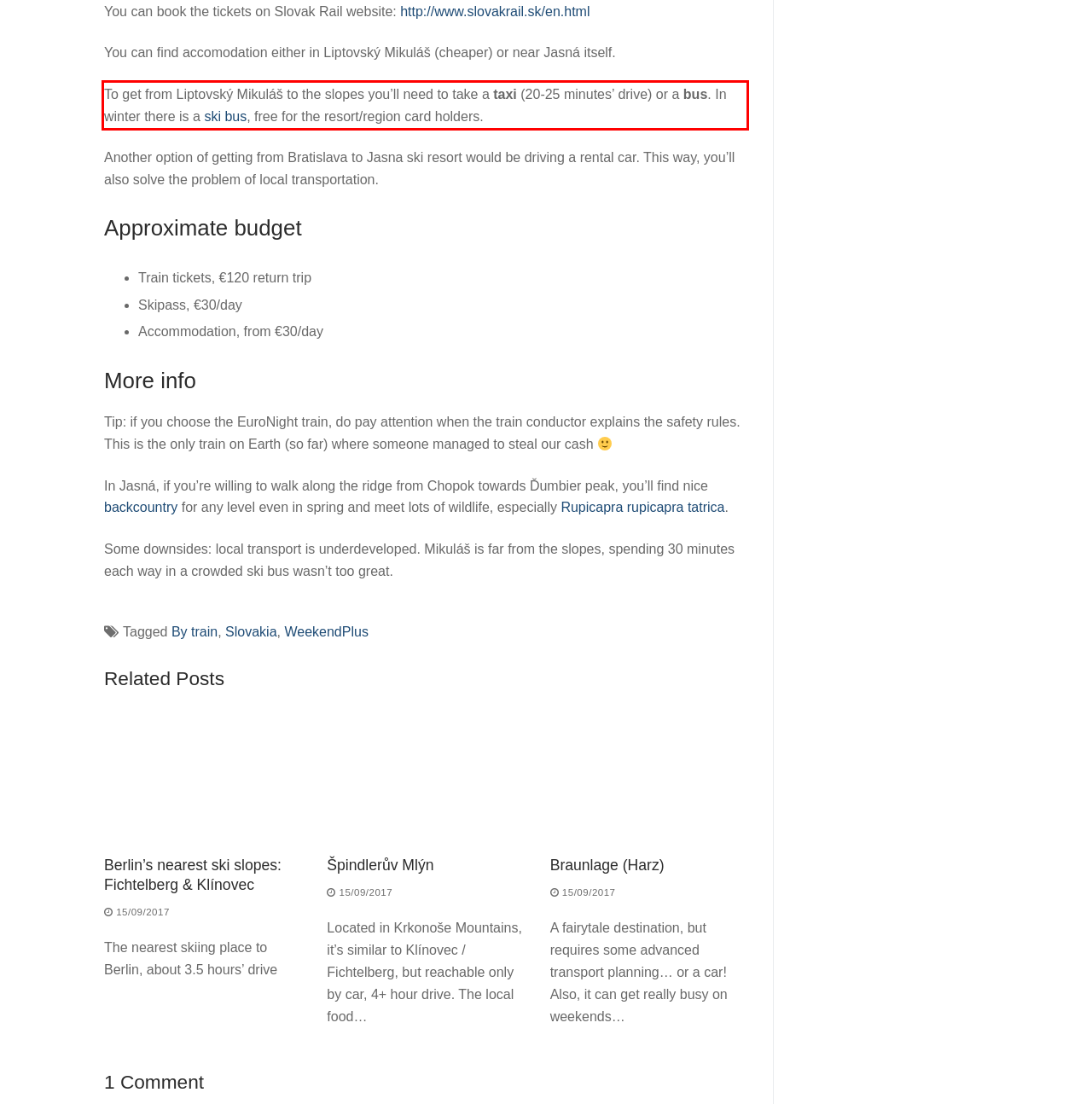Please identify the text within the red rectangular bounding box in the provided webpage screenshot.

To get from Liptovský Mikuláš to the slopes you’ll need to take a taxi (20-25 minutes’ drive) or a bus. In winter there is a ski bus, free for the resort/region card holders.